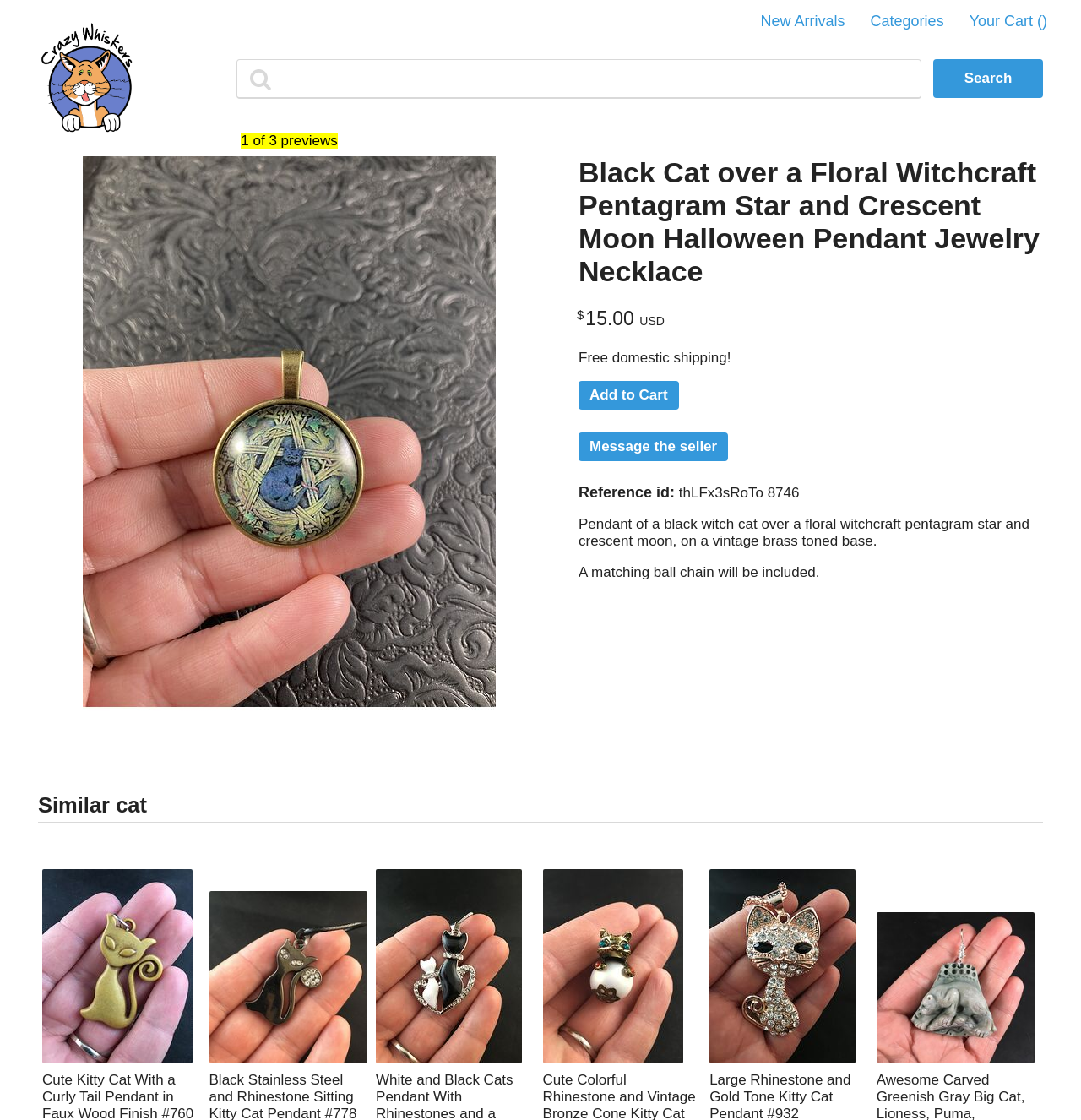Detail the various sections and features present on the webpage.

This webpage appears to be a product page for a Halloween-themed pendant jewelry necklace featuring a black witch cat over a floral witchcraft pentagram star and crescent moon. At the top left, there is a link to "Crazy Whiskers" accompanied by a small image. Next to it, there is a search bar with a "Search" button.

Below the search bar, there is a large image of the pendant jewelry necklace, accompanied by a link to the product. The product title, "Black Cat over a Floral Witchcraft Pentagram Star and Crescent Moon Halloween Pendant Jewelry Necklace", is displayed prominently above the image.

To the right of the image, there is a section displaying the price of the product, "$15.00 USD", with a note about free domestic shipping. Below this, there are two buttons, "Add to Cart" and "Message the seller". The product description, "Pendant of a black witch cat over a floral witchcraft pentagram star and crescent moon, on a vintage brass toned base. A matching ball chain will be included.", is displayed below the buttons.

At the bottom of the page, there is a section titled "Similar cats" featuring five links to other cat-themed pendant jewelry necklaces, each accompanied by a small image. These links are arranged horizontally across the page. Above this section, there are three links to "New Arrivals", "Categories", and "Your Cart ()" at the top right of the page.